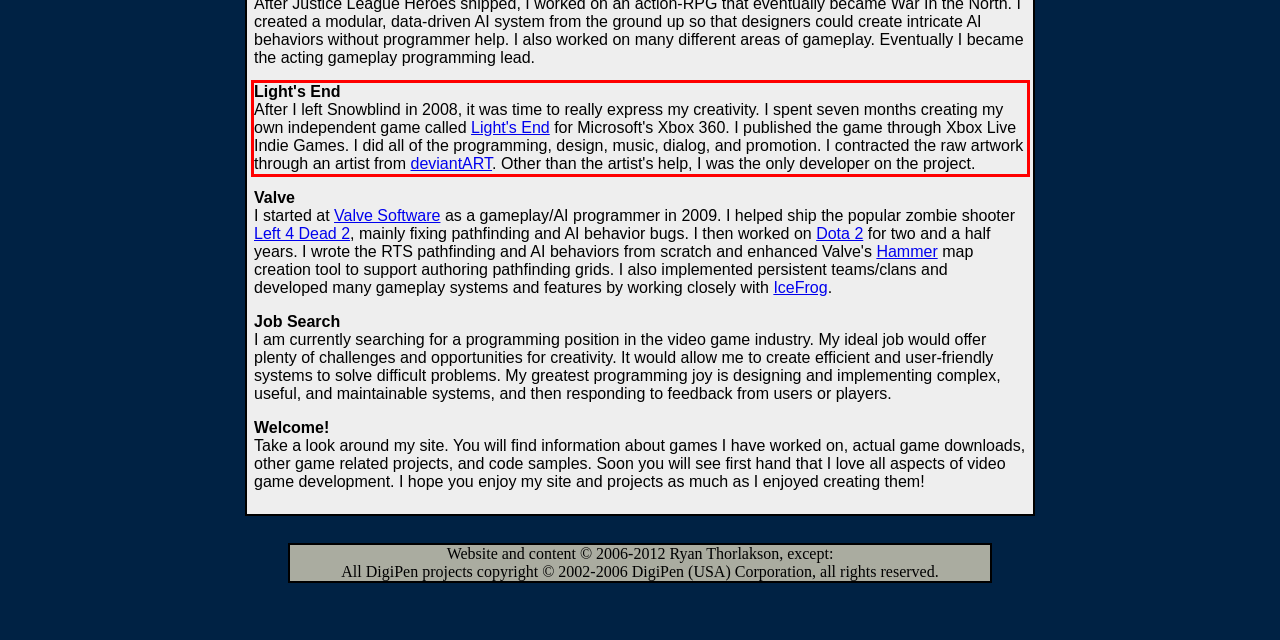Please analyze the provided webpage screenshot and perform OCR to extract the text content from the red rectangle bounding box.

Light's End After I left Snowblind in 2008, it was time to really express my creativity. I spent seven months creating my own independent game called Light's End for Microsoft's Xbox 360. I published the game through Xbox Live Indie Games. I did all of the programming, design, music, dialog, and promotion. I contracted the raw artwork through an artist from deviantART. Other than the artist's help, I was the only developer on the project.